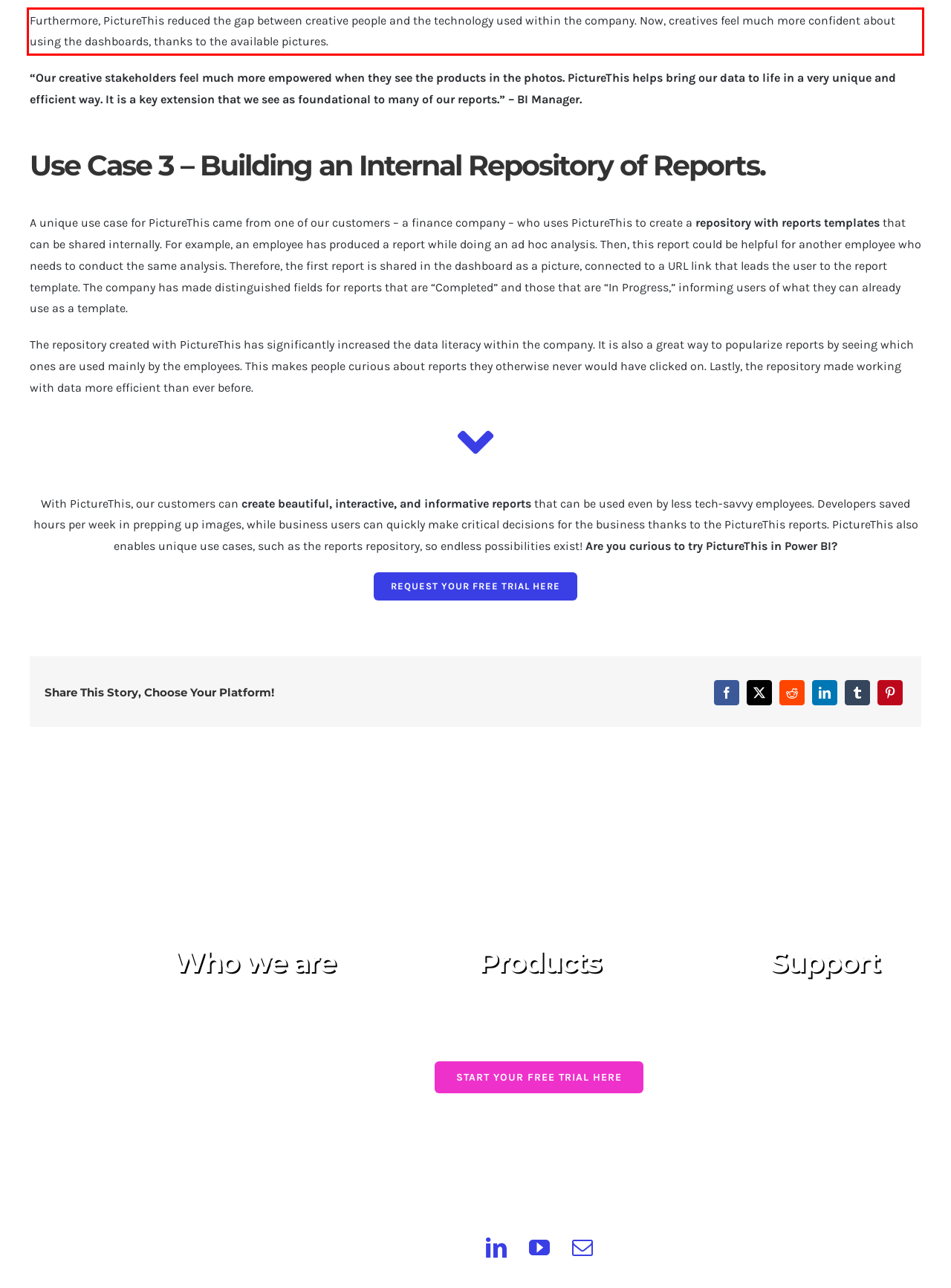Within the screenshot of the webpage, there is a red rectangle. Please recognize and generate the text content inside this red bounding box.

Furthermore, PictureThis reduced the gap between creative people and the technology used within the company. Now, creatives feel much more confident about using the dashboards, thanks to the available pictures.